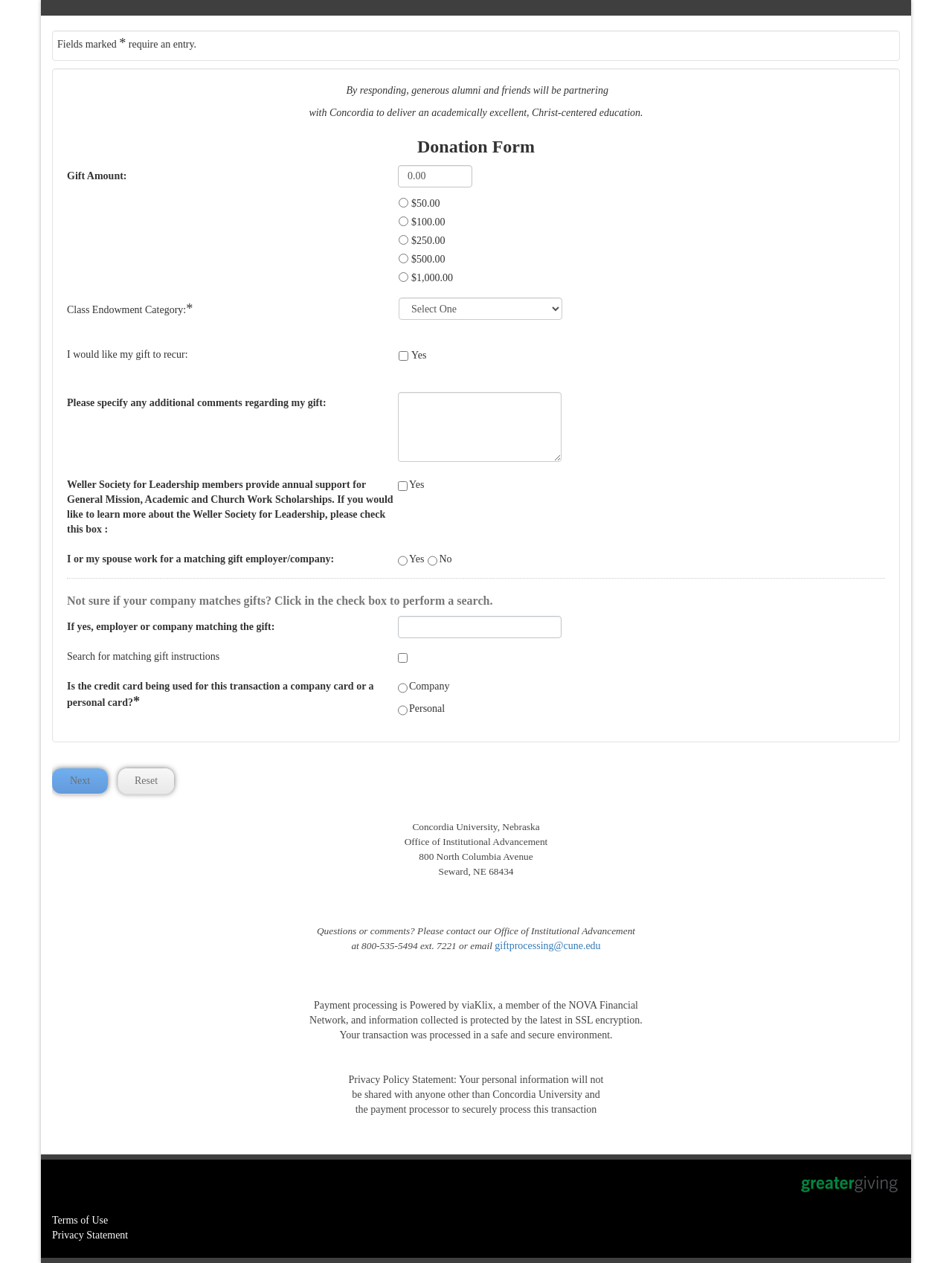Using the provided description alt="Powered By Greater Giving", find the bounding box coordinates for the UI element. Provide the coordinates in (top-left x, top-left y, bottom-right x, bottom-right y) format, ensuring all values are between 0 and 1.

[0.839, 0.94, 0.945, 0.949]